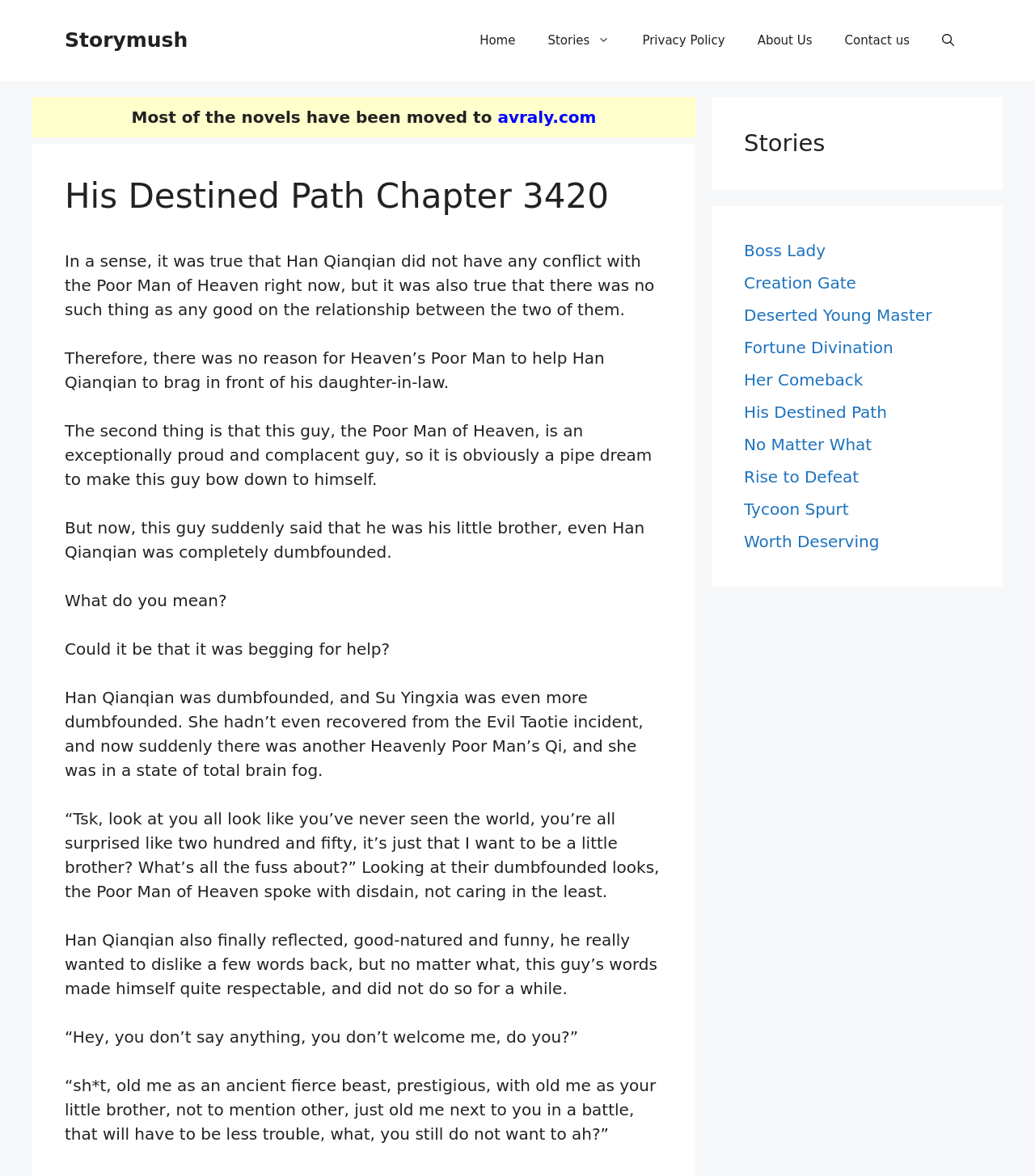What is the name of the chapter?
Examine the screenshot and reply with a single word or phrase.

His Destined Path Chapter 3420